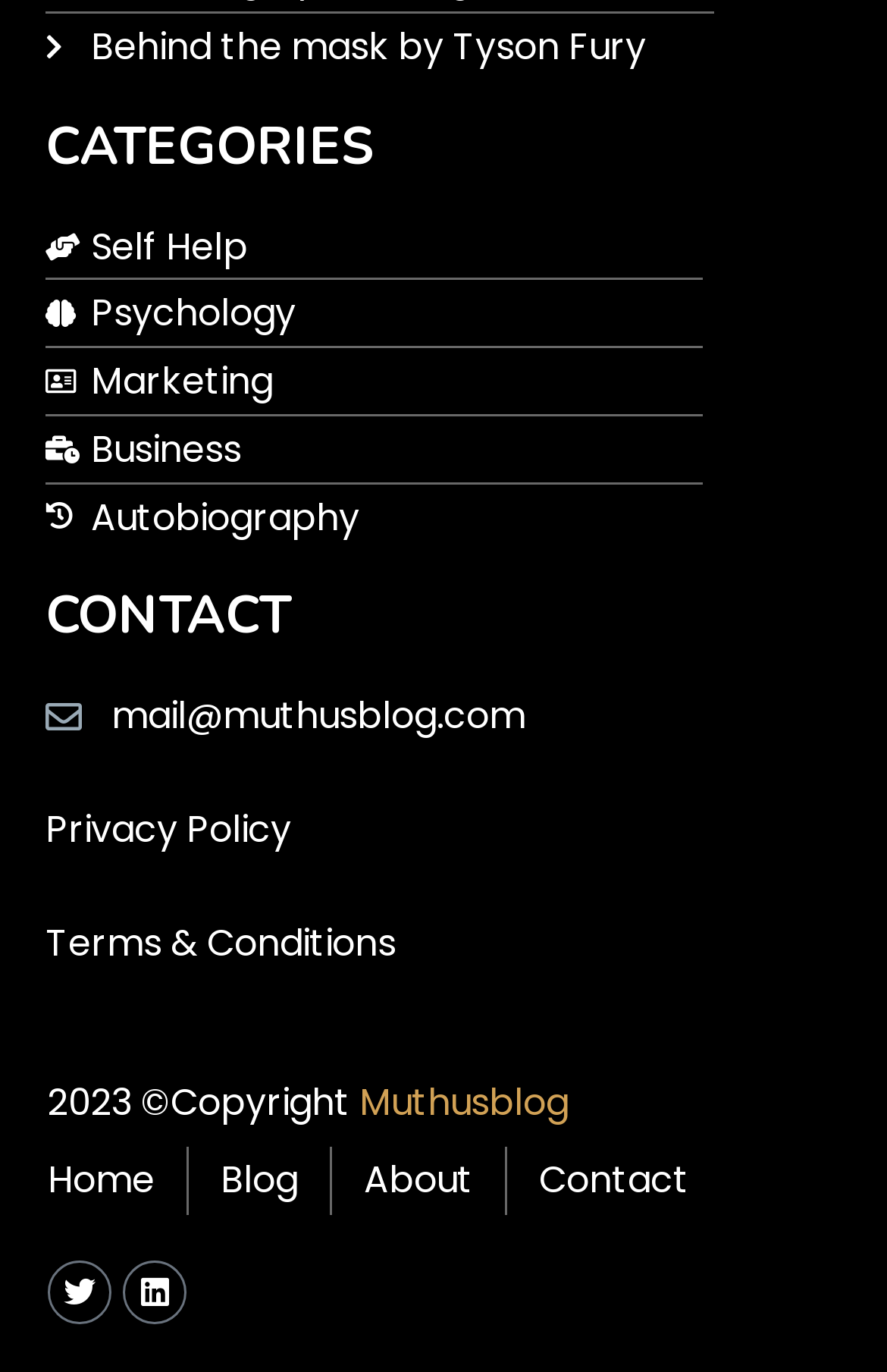Locate the bounding box coordinates of the region to be clicked to comply with the following instruction: "Contact the website owner via email". The coordinates must be four float numbers between 0 and 1, in the form [left, top, right, bottom].

[0.051, 0.498, 0.949, 0.547]